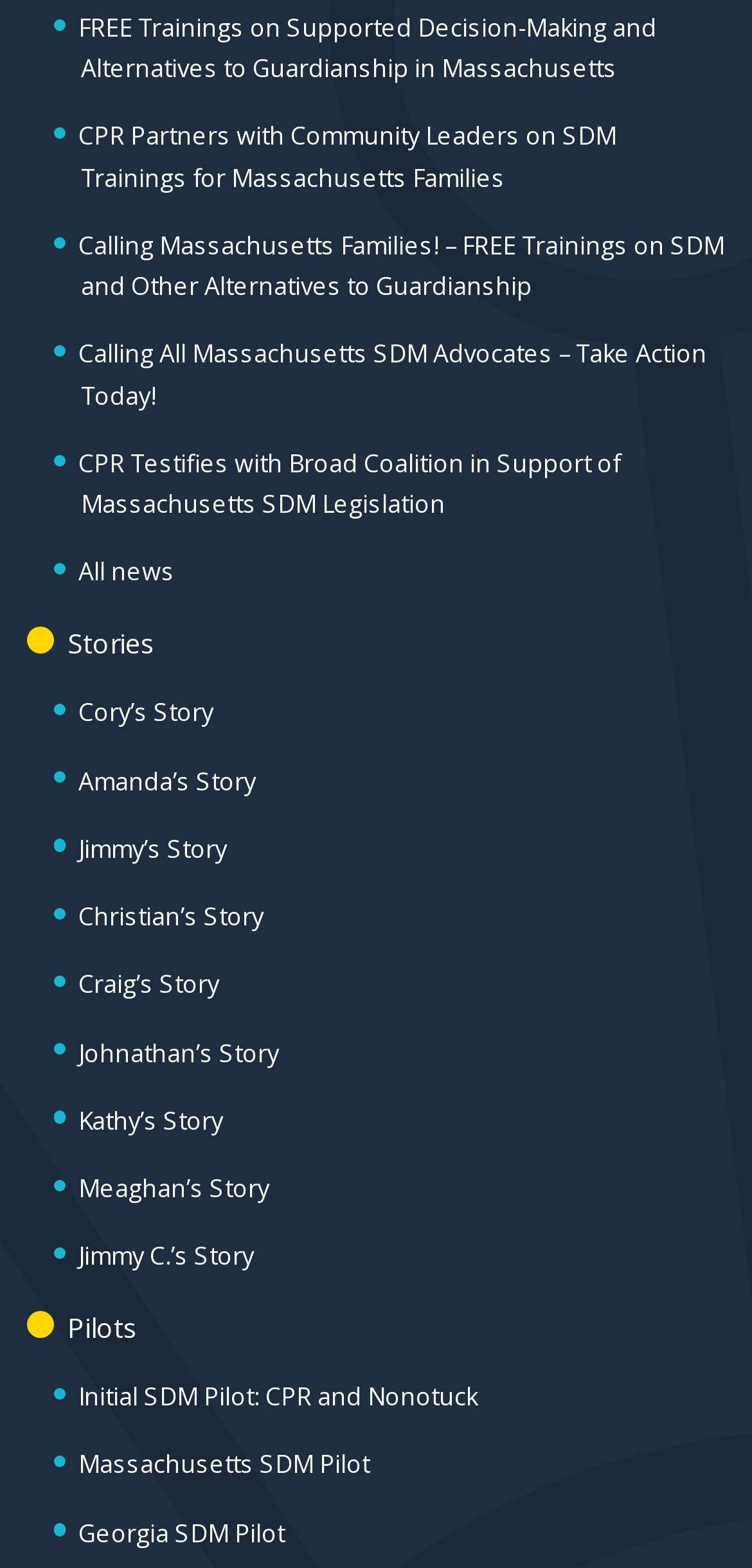How many pilots are listed on the webpage?
Provide an in-depth and detailed explanation in response to the question.

By counting the links with names like 'Initial SDM Pilot', 'Massachusetts SDM Pilot', and 'Georgia SDM Pilot', I can see that there are 3 pilots listed on the webpage.